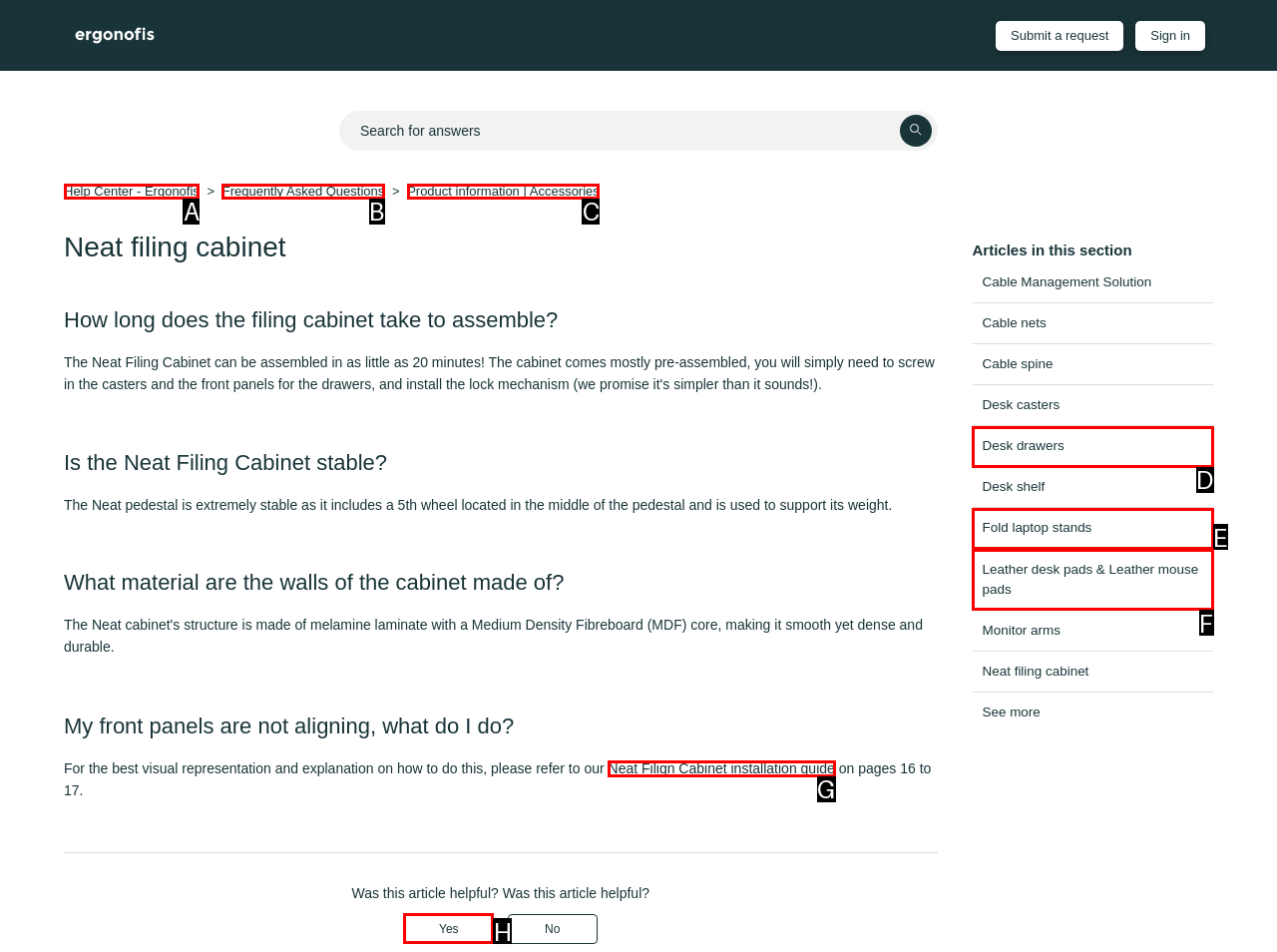Based on the task: Read the Neat Filing Cabinet installation guide, which UI element should be clicked? Answer with the letter that corresponds to the correct option from the choices given.

G